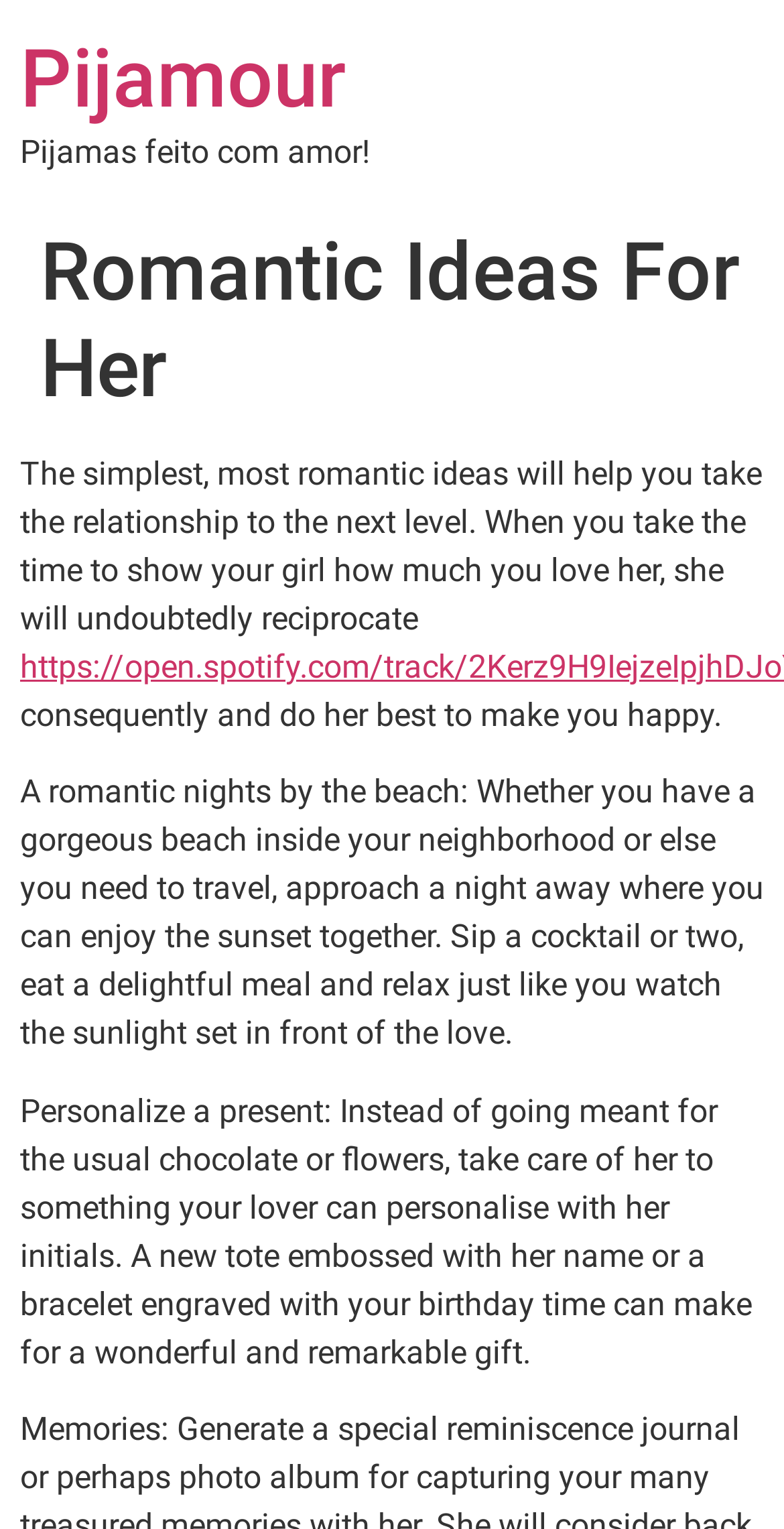From the webpage screenshot, predict the bounding box of the UI element that matches this description: "Pijamour".

[0.026, 0.021, 0.441, 0.083]